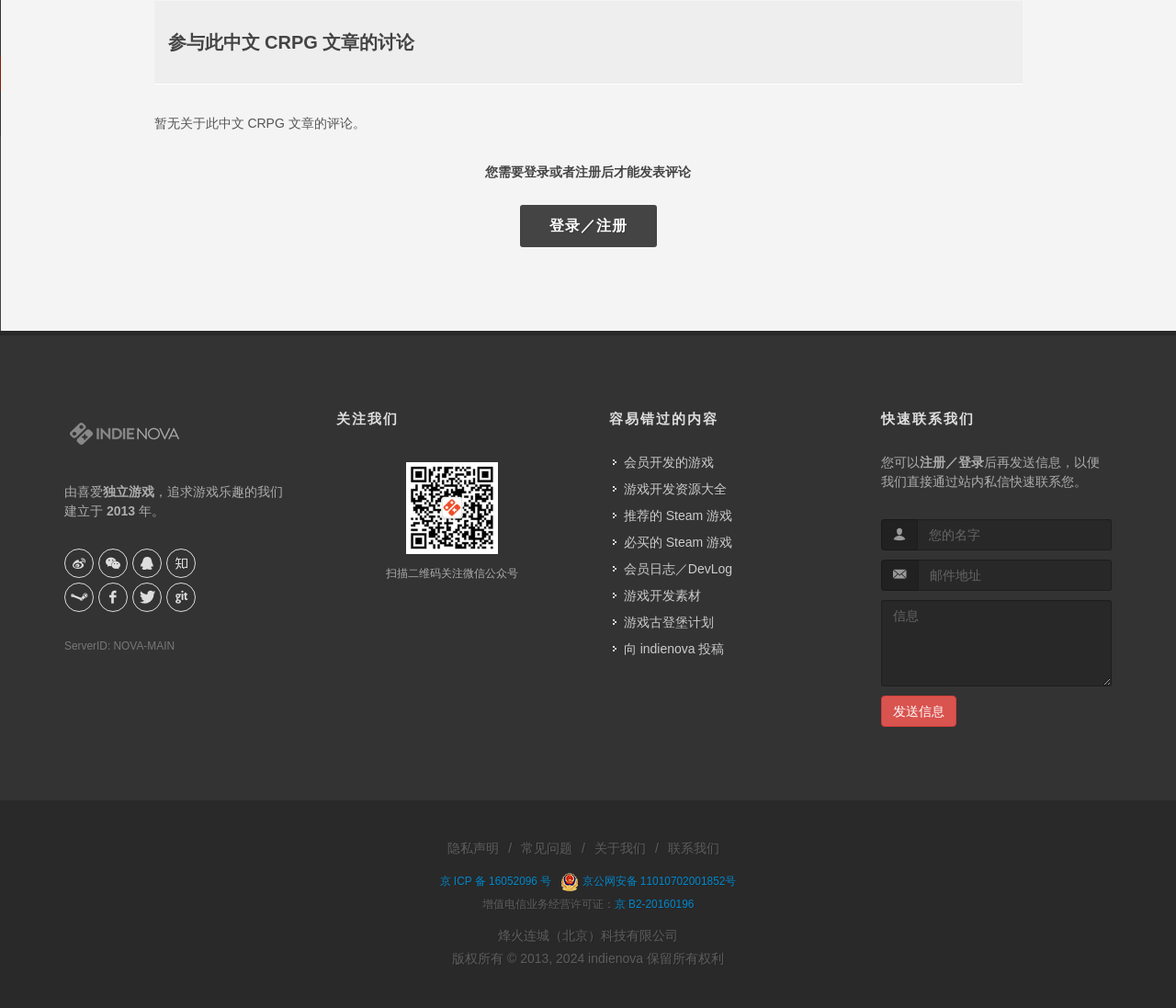Answer this question in one word or a short phrase: How many links are there in the '关注我们' section?

1